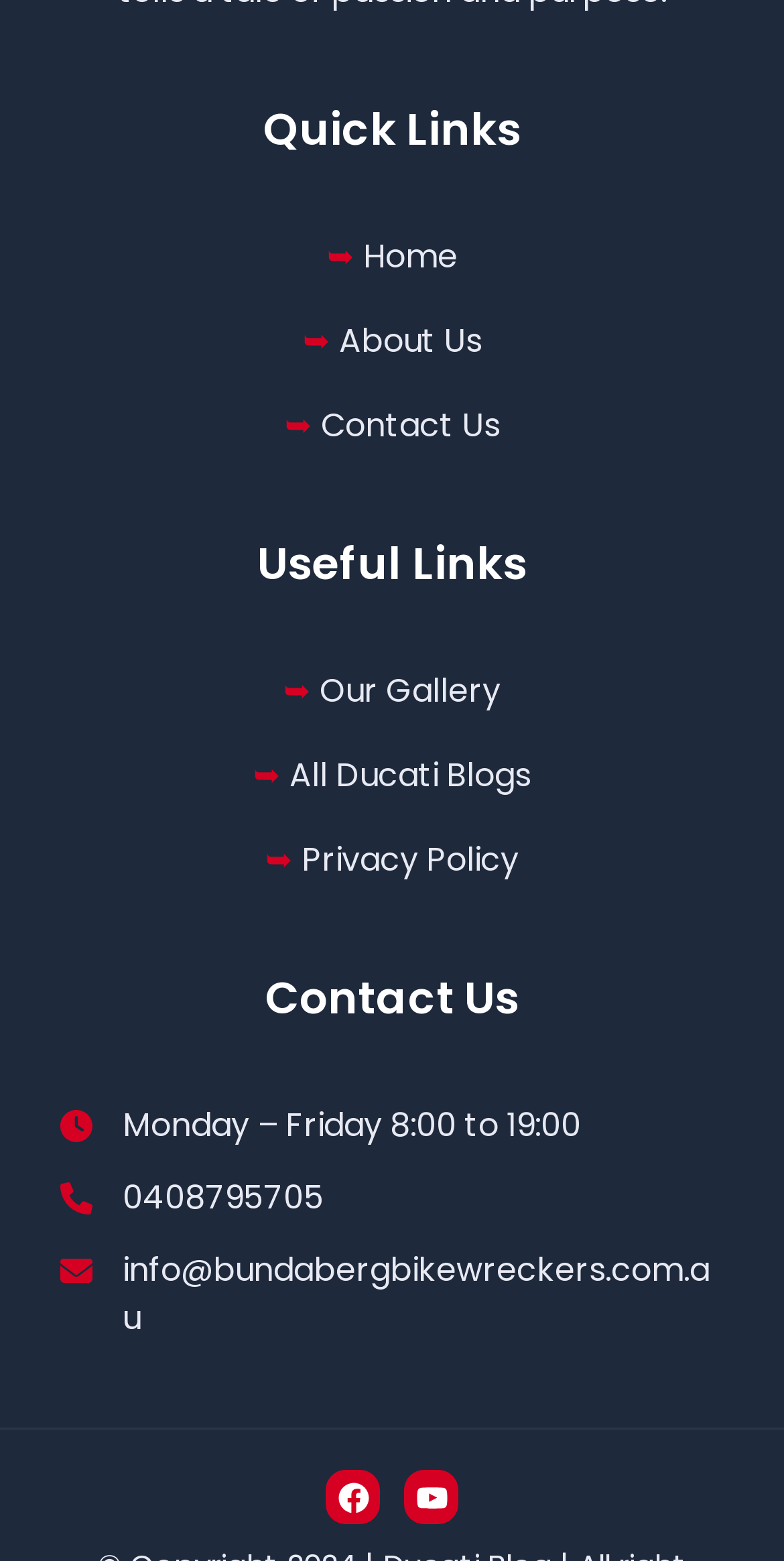What are the office hours?
Kindly offer a comprehensive and detailed response to the question.

I found the office hours by looking at the section with the heading 'Contact Us' and found the static text 'Monday – Friday 8:00 to 19:00' which indicates the office hours.